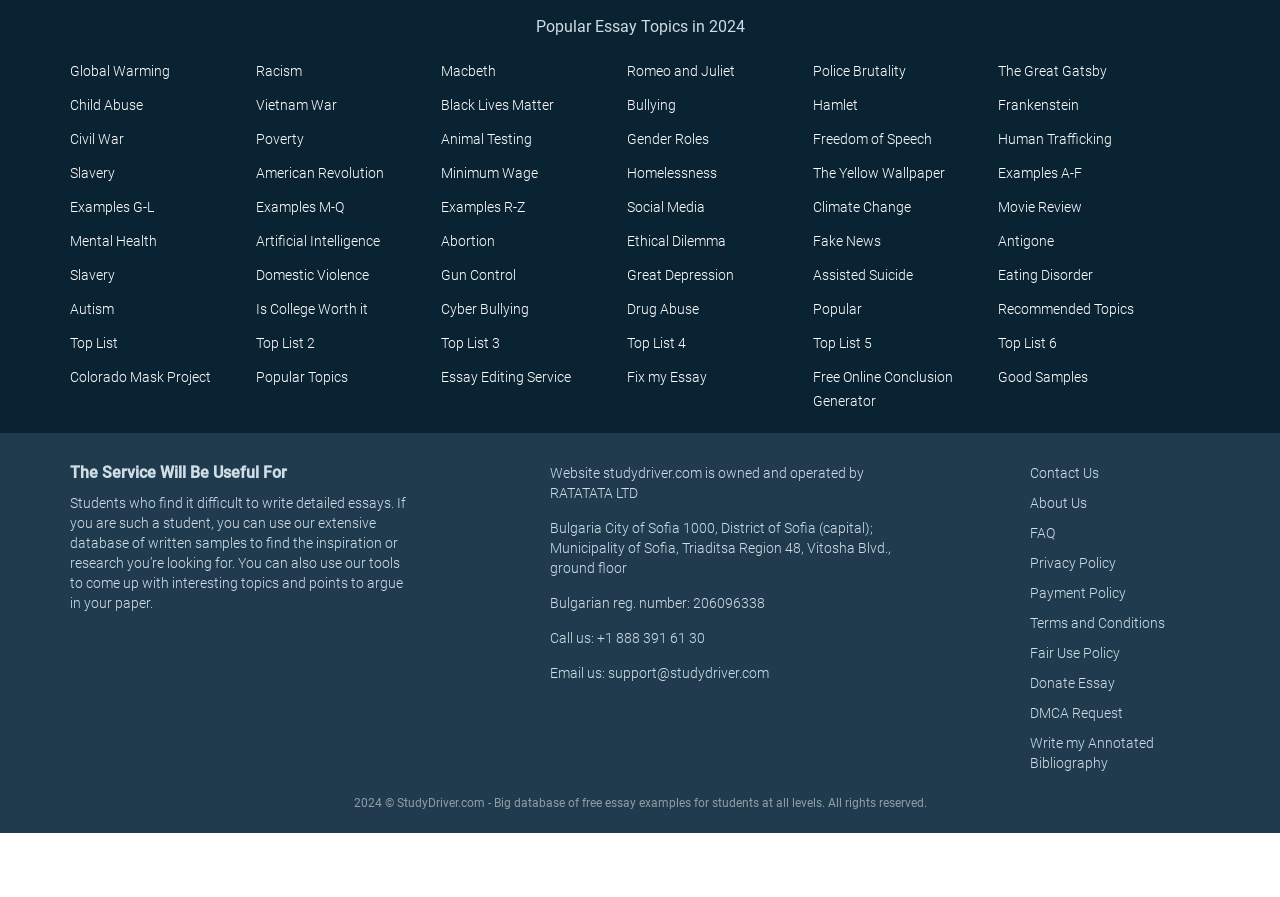Can you specify the bounding box coordinates for the region that should be clicked to fulfill this instruction: "Click on the 'Essay Editing Service' link".

[0.345, 0.412, 0.446, 0.43]